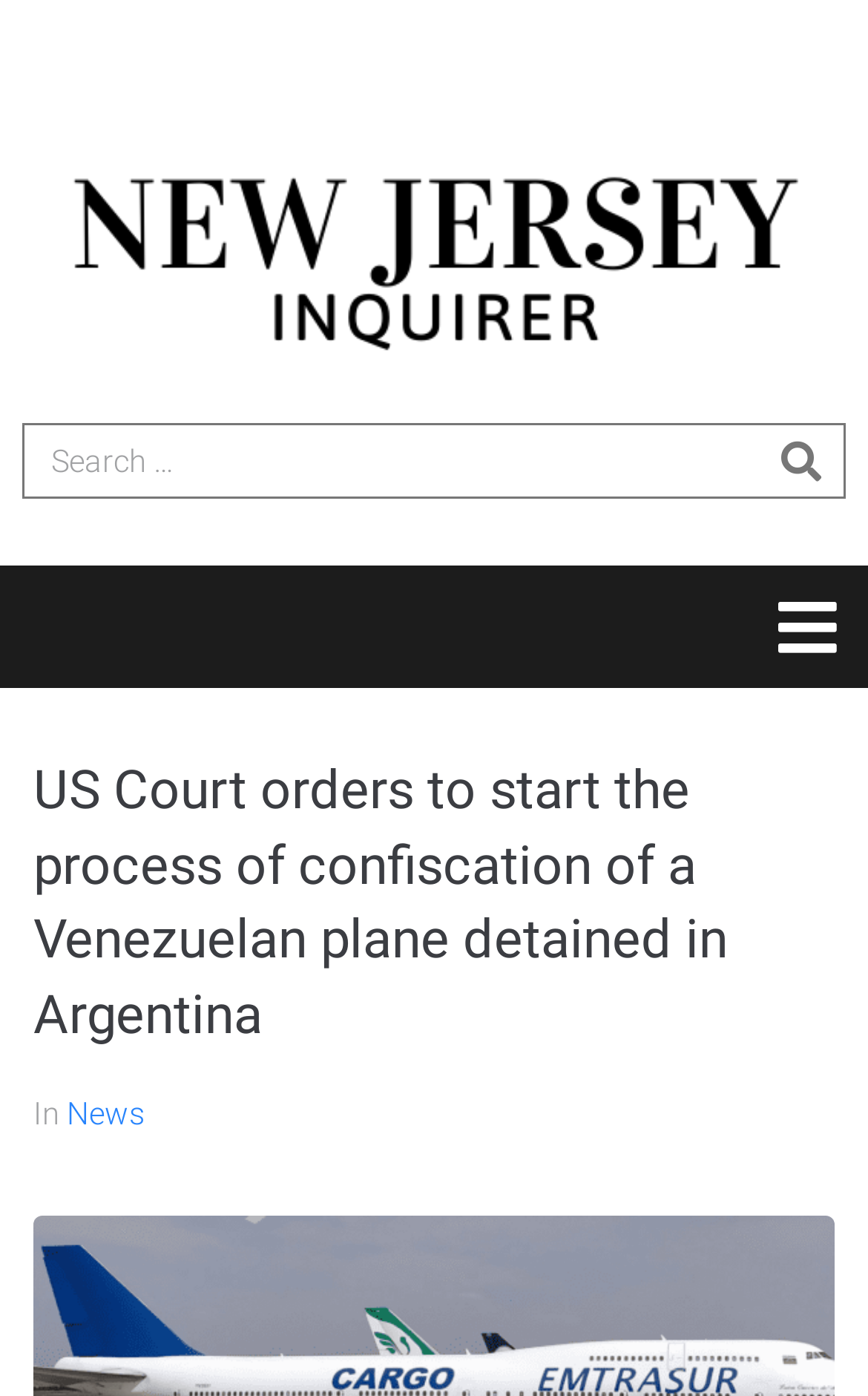Find the bounding box of the UI element described as follows: "alt="New Jersey Inquirer"".

[0.026, 0.08, 0.974, 0.27]